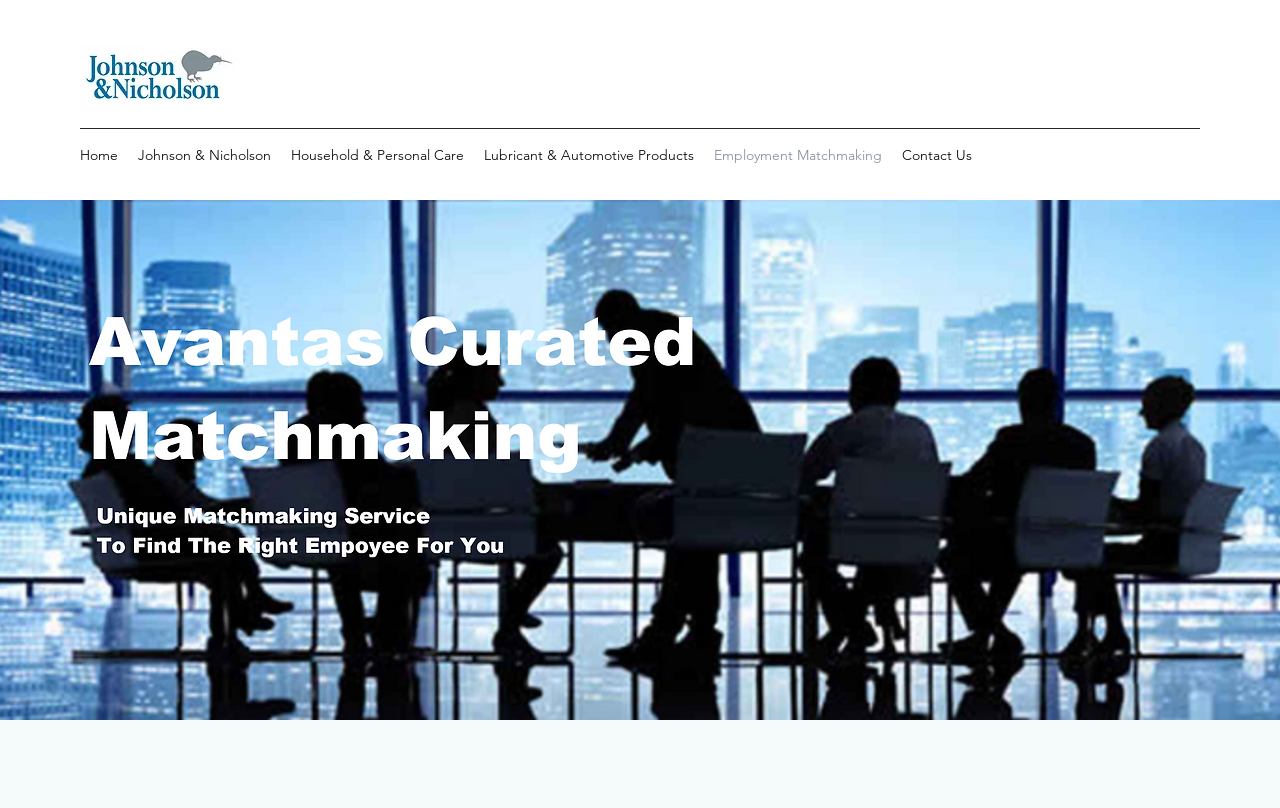Identify the bounding box for the given UI element using the description provided. Coordinates should be in the format (top-left x, top-left y, bottom-right x, bottom-right y) and must be between 0 and 1. Here is the description: Contact Us

[0.697, 0.173, 0.767, 0.21]